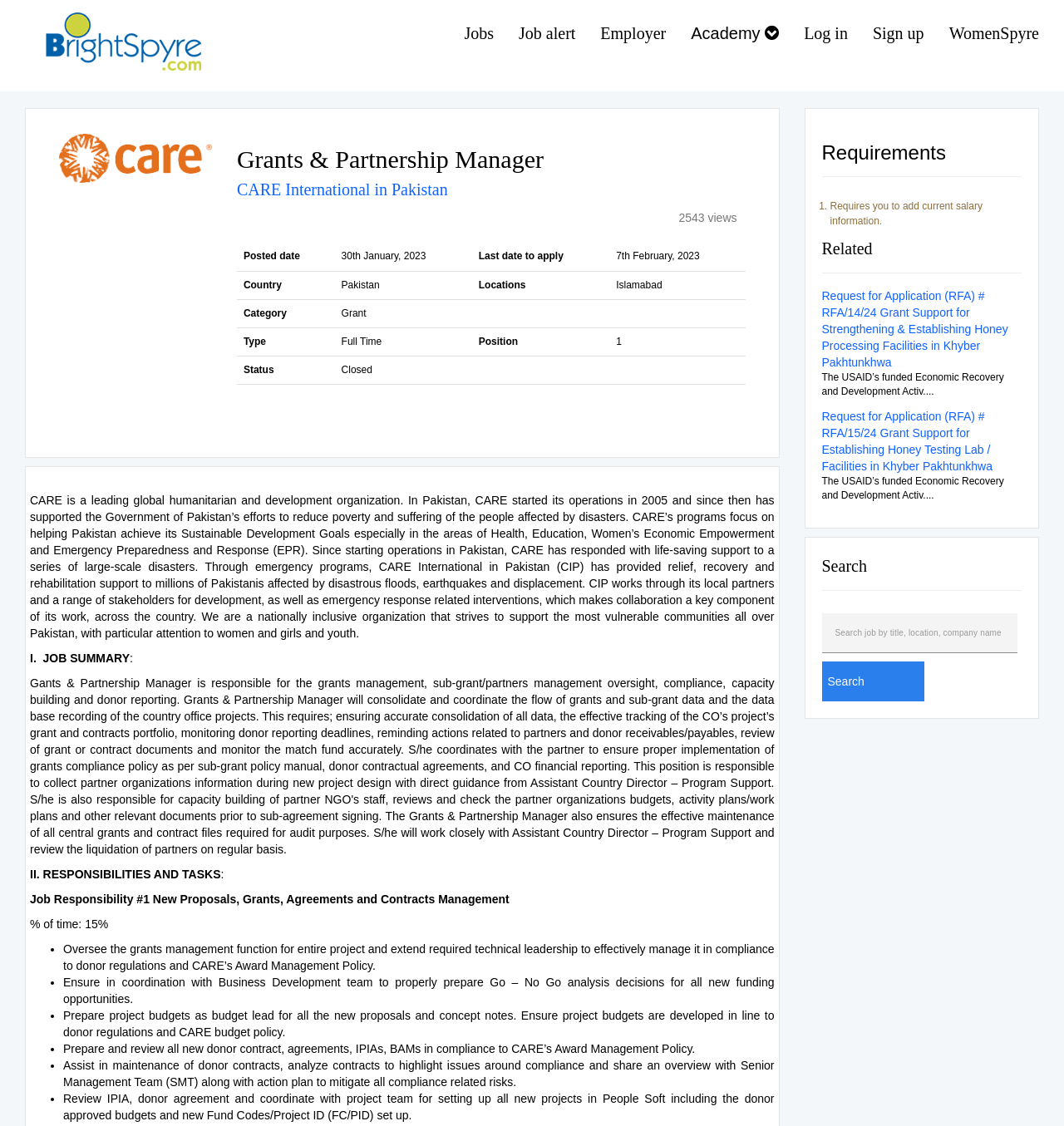Provide an in-depth caption for the elements present on the webpage.

This webpage appears to be a job posting for a Grants & Partnership Manager position at CARE International in Pakistan. At the top of the page, there is a logo and a navigation menu with links to various sections, including "Jobs", "Job alert", "Employer", "Academy", "Log in", "Sign up", and "WomenSpyre".

Below the navigation menu, there is a section with the job title "Grants & Partnership Manager" and a brief description of the job. To the right of this section, there is a table with details about the job posting, including the posted date, last date to apply, country, location, category, type, and status.

The main content of the page is divided into several sections, including a job summary, responsibilities and tasks, and requirements. The job summary provides an overview of the position, while the responsibilities and tasks section lists specific duties and expectations. The requirements section outlines the necessary qualifications and experience for the job.

There are also several links to related job postings and a search function at the bottom of the page, allowing users to search for other jobs in Pakistan. Additionally, there is an advertisement iframe at the bottom of the page.

Throughout the page, there are various social media sharing buttons, including Facebook, Twitter, WhatsApp, email, LinkedIn, and ShareThis, allowing users to share the job posting with others.